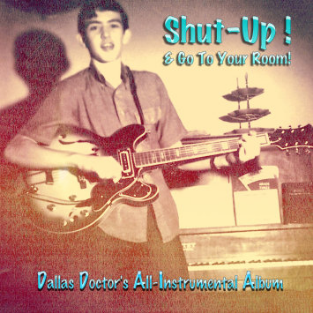Respond to the question with just a single word or phrase: 
What is the color tone of the image?

Sepia